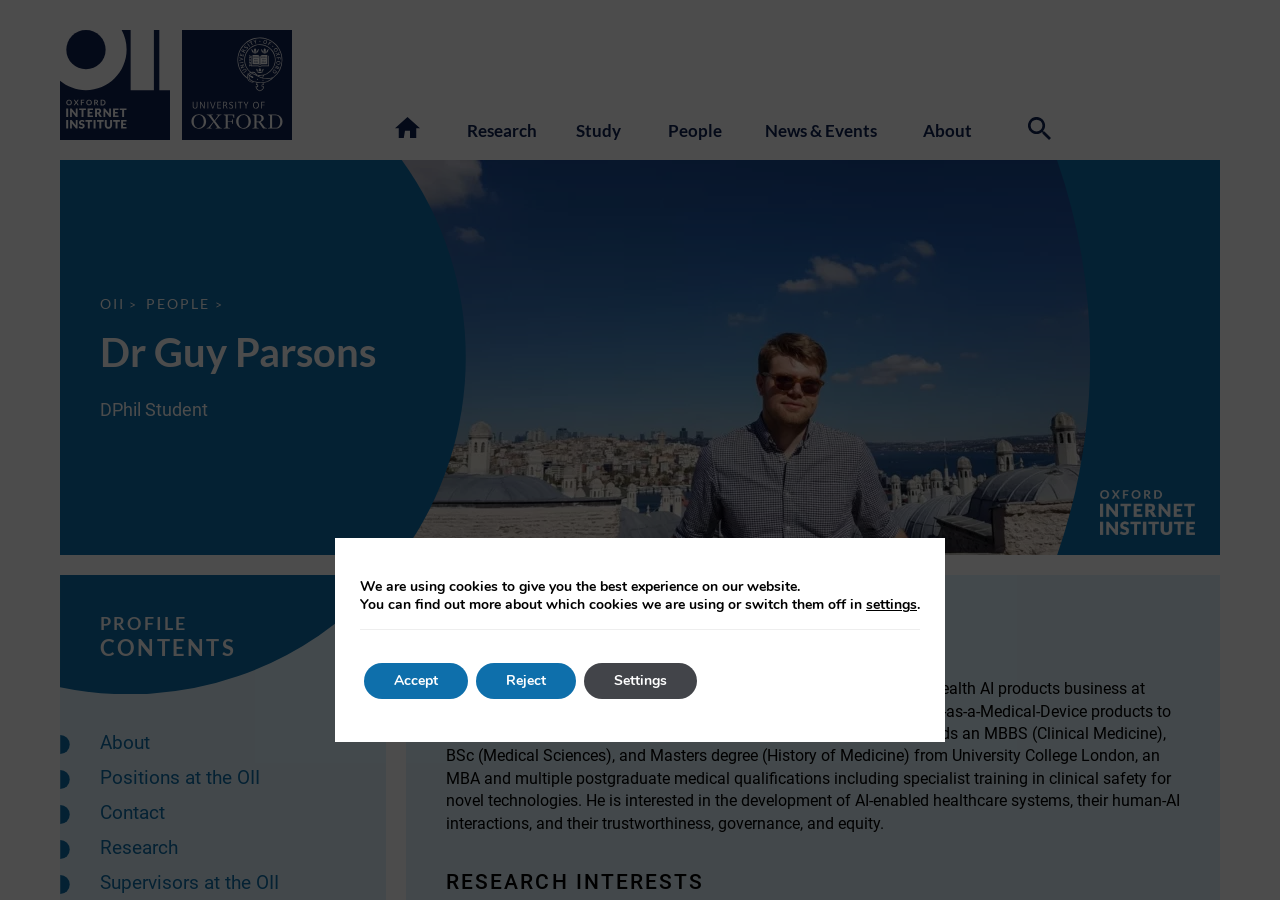Locate the bounding box for the described UI element: "Homepage icon". Ensure the coordinates are four float numbers between 0 and 1, formatted as [left, top, right, bottom].

[0.312, 0.135, 0.328, 0.158]